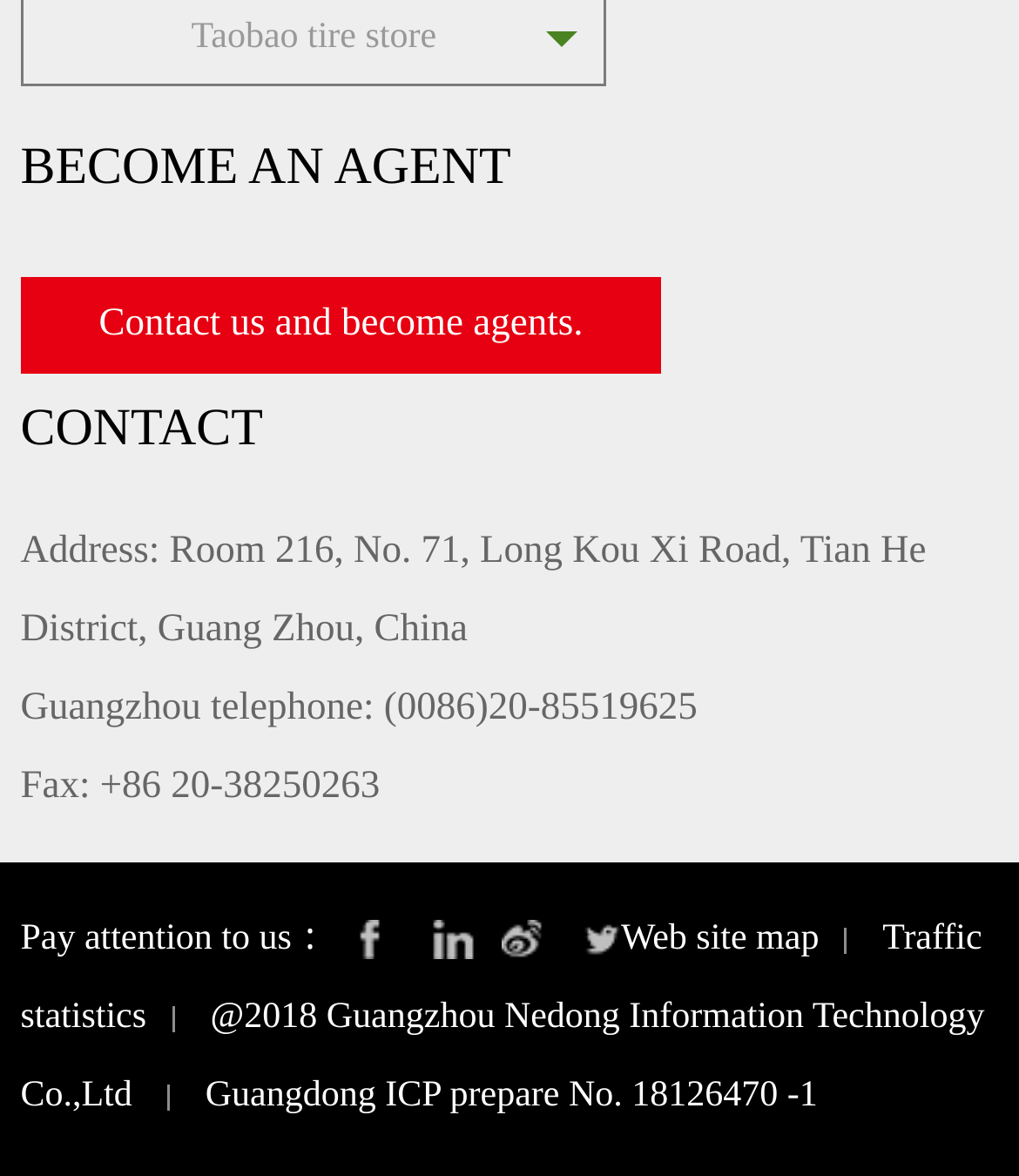What is the company's address?
Answer with a single word or phrase by referring to the visual content.

Room 216, No. 71, Long Kou Xi Road, Tian He District, Guang Zhou, China